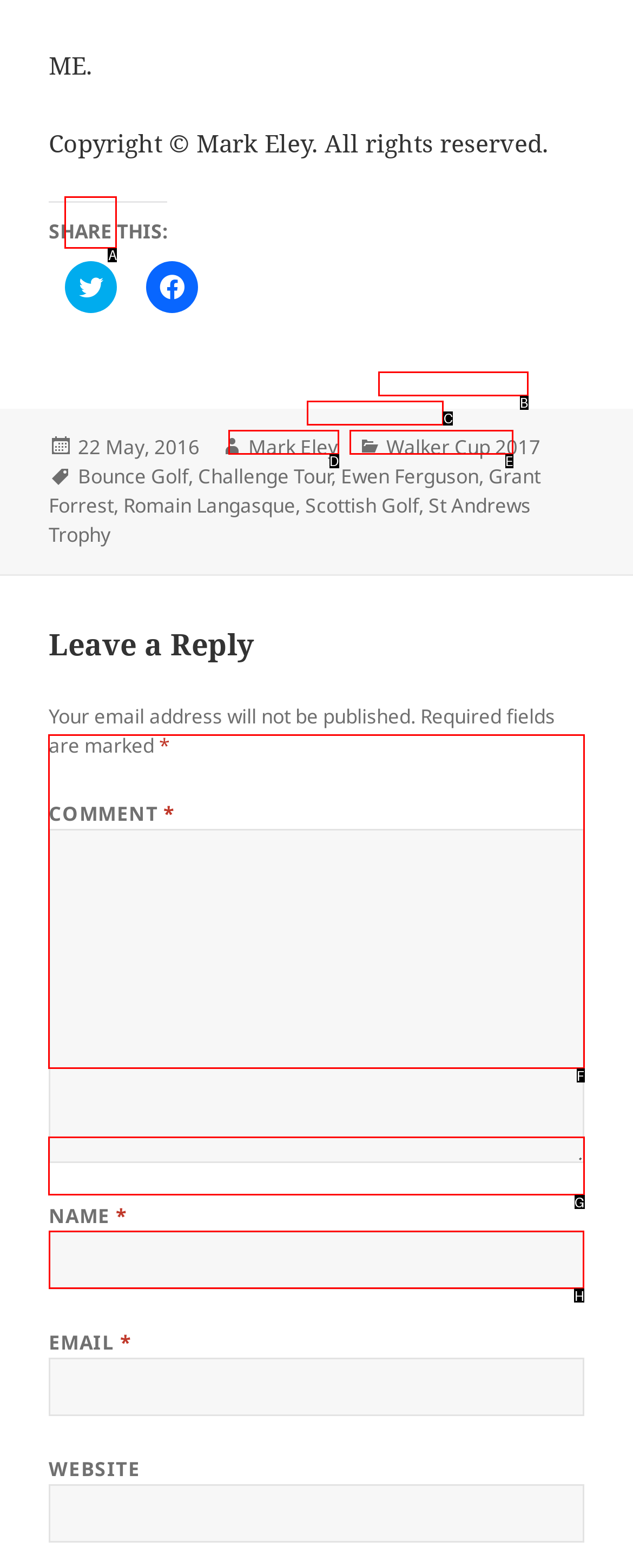Given the task: Enter your name, tell me which HTML element to click on.
Answer with the letter of the correct option from the given choices.

H